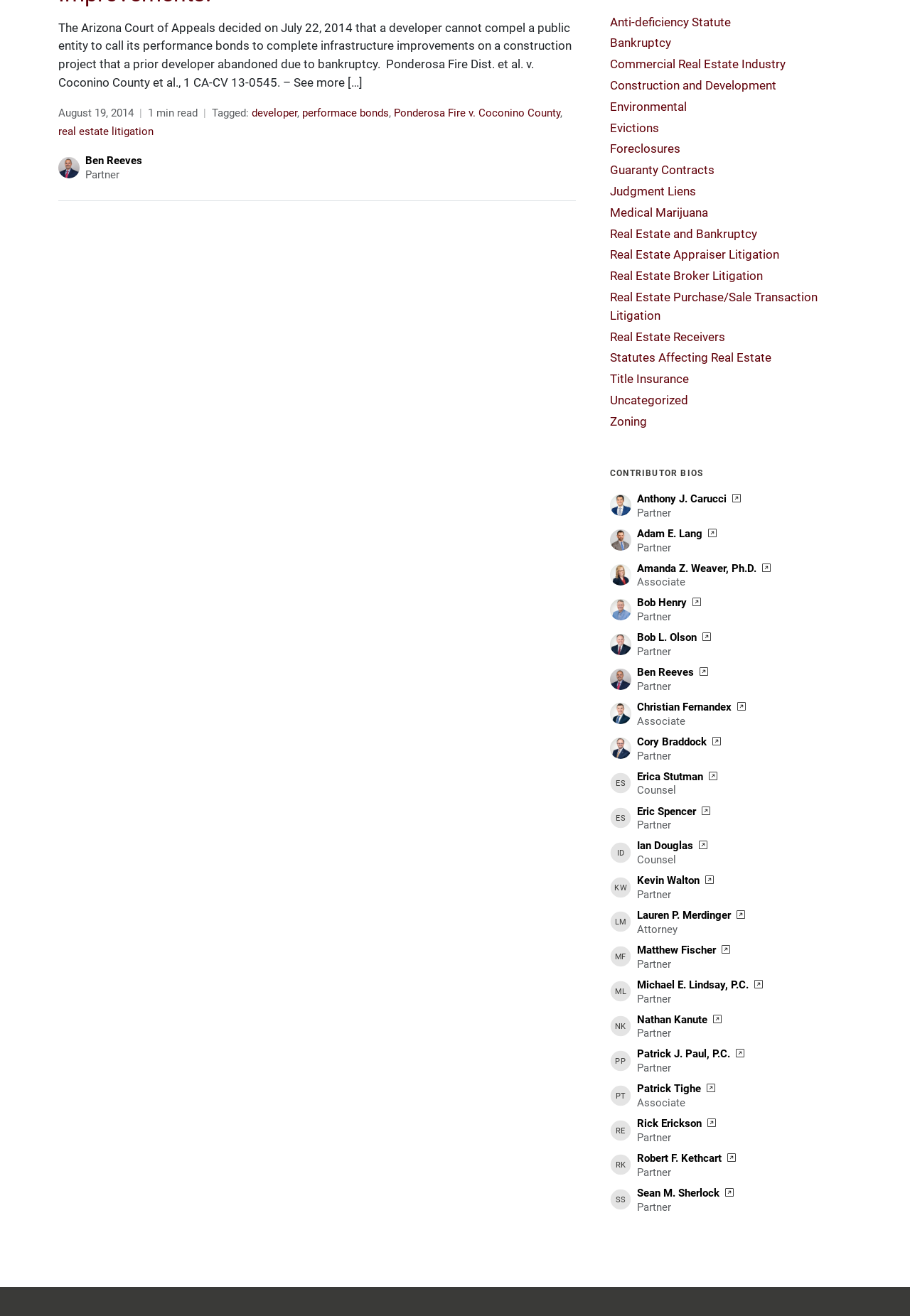From the element description: "Ponderosa Fire v. Coconino County", extract the bounding box coordinates of the UI element. The coordinates should be expressed as four float numbers between 0 and 1, in the order [left, top, right, bottom].

[0.433, 0.081, 0.616, 0.091]